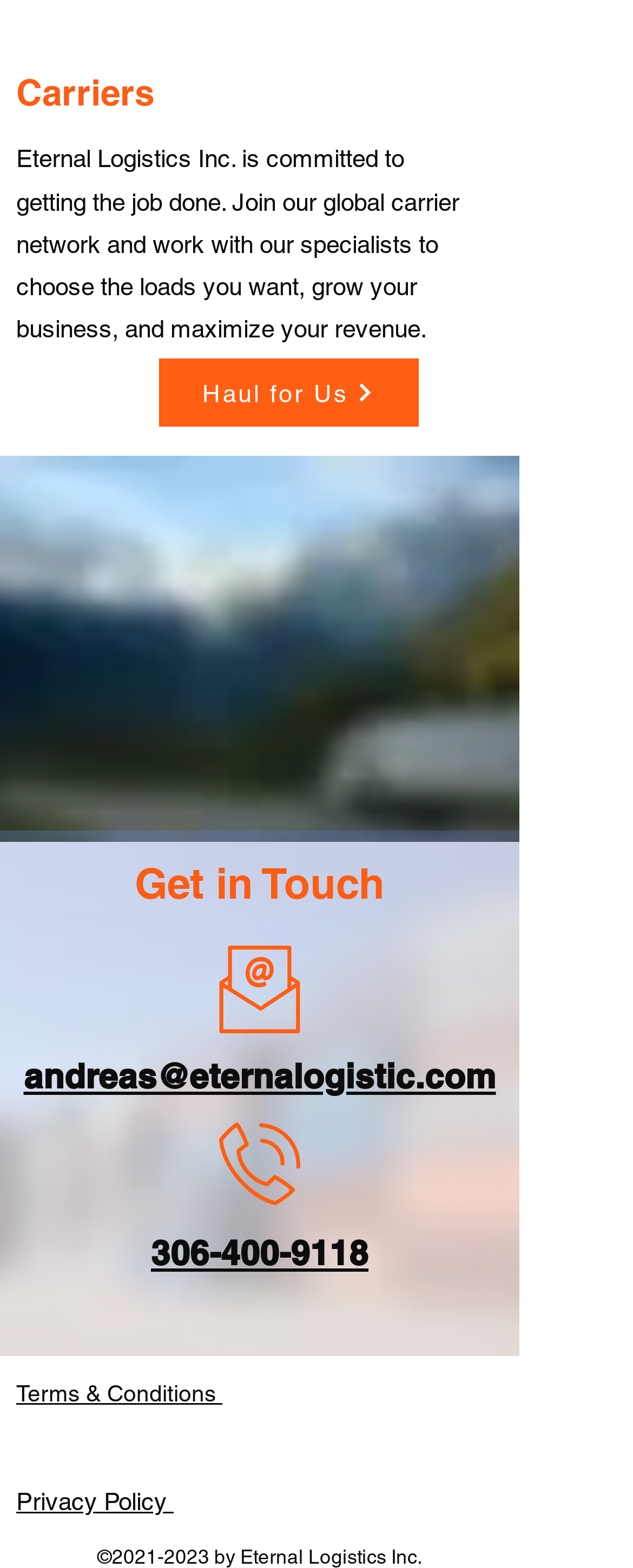Specify the bounding box coordinates of the element's region that should be clicked to achieve the following instruction: "Contact via email". The bounding box coordinates consist of four float numbers between 0 and 1, in the format [left, top, right, bottom].

[0.037, 0.673, 0.783, 0.699]